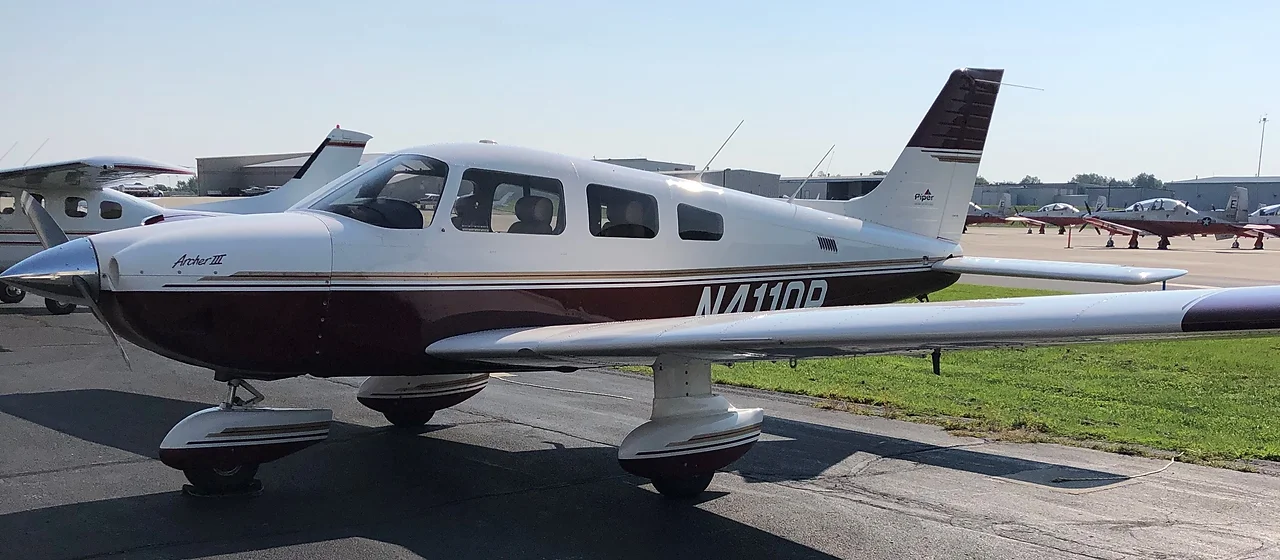Provide a thorough description of the image, including all visible elements.

The image showcases a Piper Archer III aircraft, prominently displaying its sleek design and glossy finish, characteristic of this popular model. The plane, parked on a tarmac, features a striking maroon and white color scheme, with the model name "Archer III" clearly visible on the nose. In the background, other aircraft are lined up, contributing to the aviation scene. The sunny weather accentuates the aircraft's appeal, making it an excellent choice for training or recreational flights. This particular Piper Archer III is being offered for rental, providing an exciting opportunity for those looking to experience a well-maintained aircraft equipped with advanced avionics, such as KAP140 Autopilot and Garmin 530WAAS, ideal for both novice and experienced pilots alike.